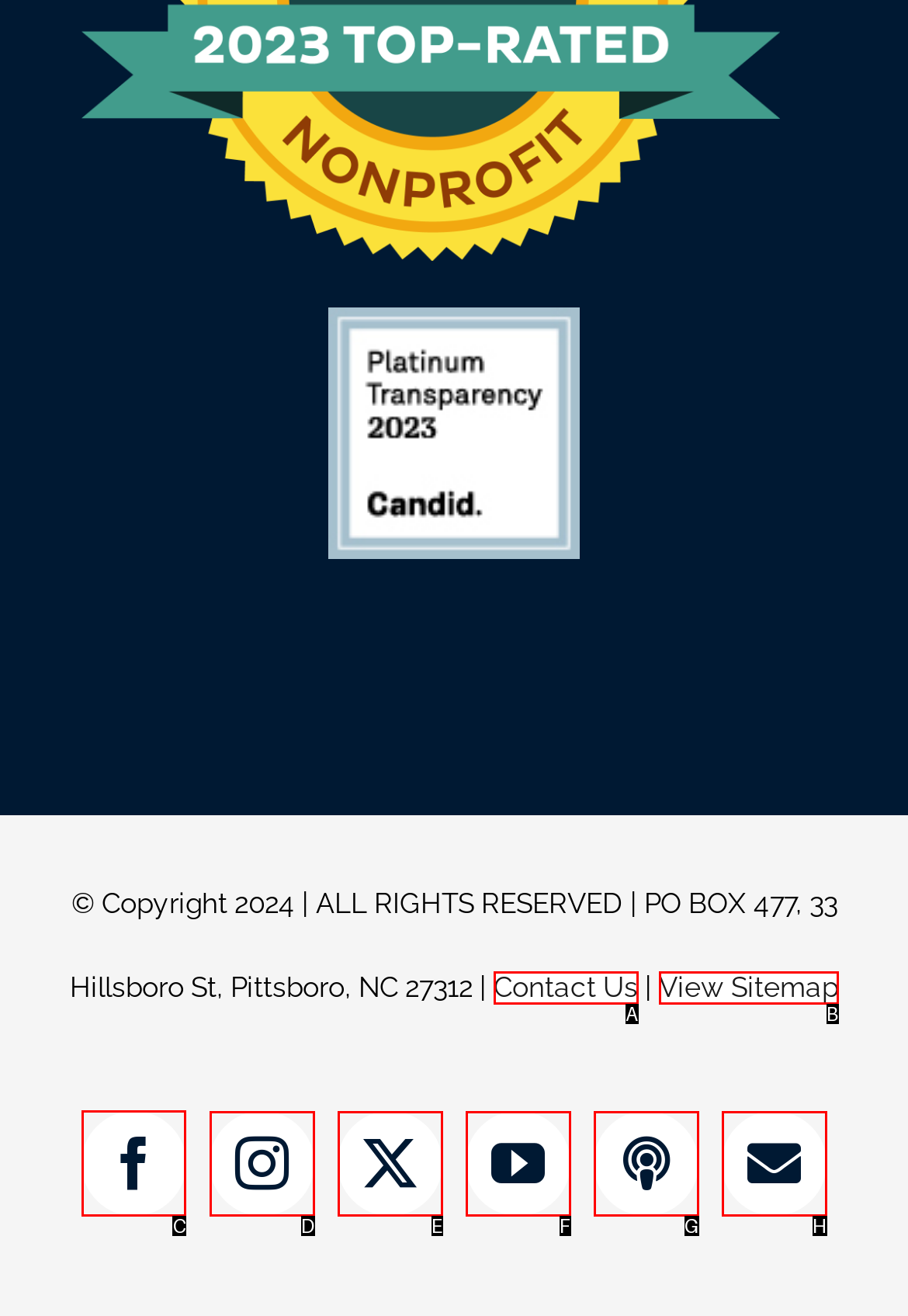Which option should be clicked to execute the task: Open Facebook page?
Reply with the letter of the chosen option.

C